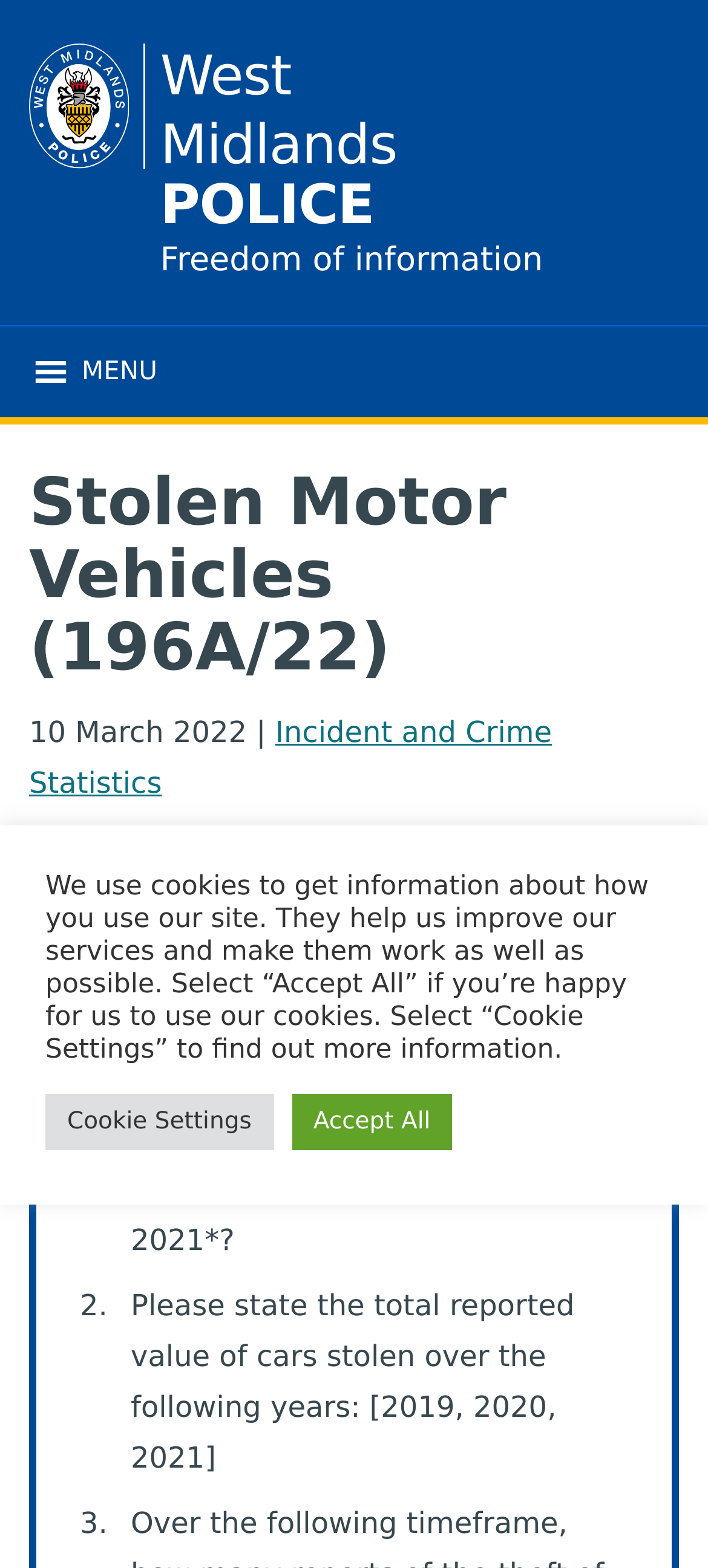Provide a one-word or short-phrase response to the question:
What is the related topic to the request?

Incident and Crime Statistics